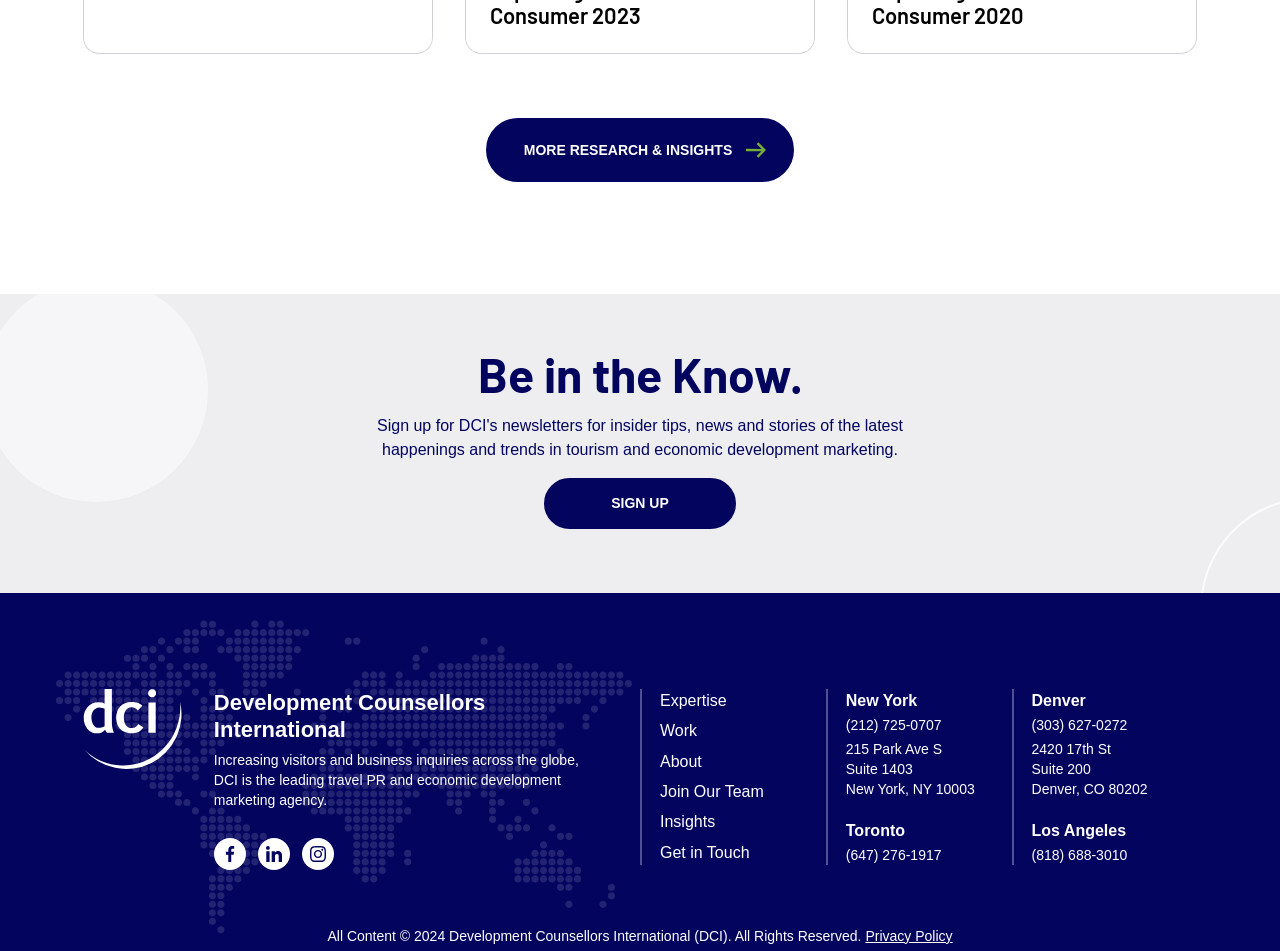What social media platforms are linked on the page?
Please use the image to provide a one-word or short phrase answer.

Facebook, LinkedIn, Instagram